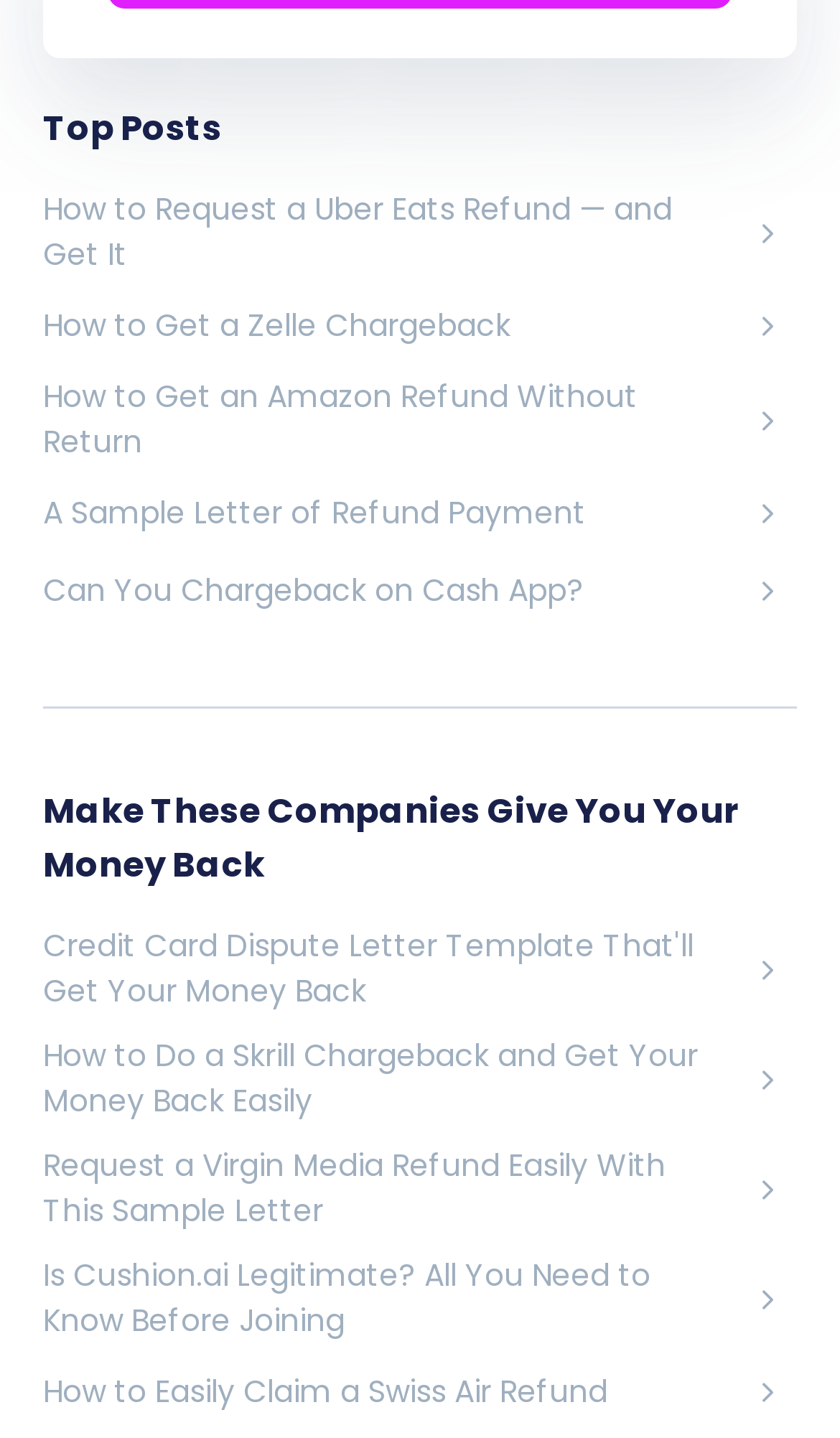What is the topic of the first link in the second section?
Use the information from the image to give a detailed answer to the question.

The first link in the second section has the text 'Credit Card Dispute Letter Template That'll Get Your Money Back', which indicates that the article is about a template for disputing credit card charges.